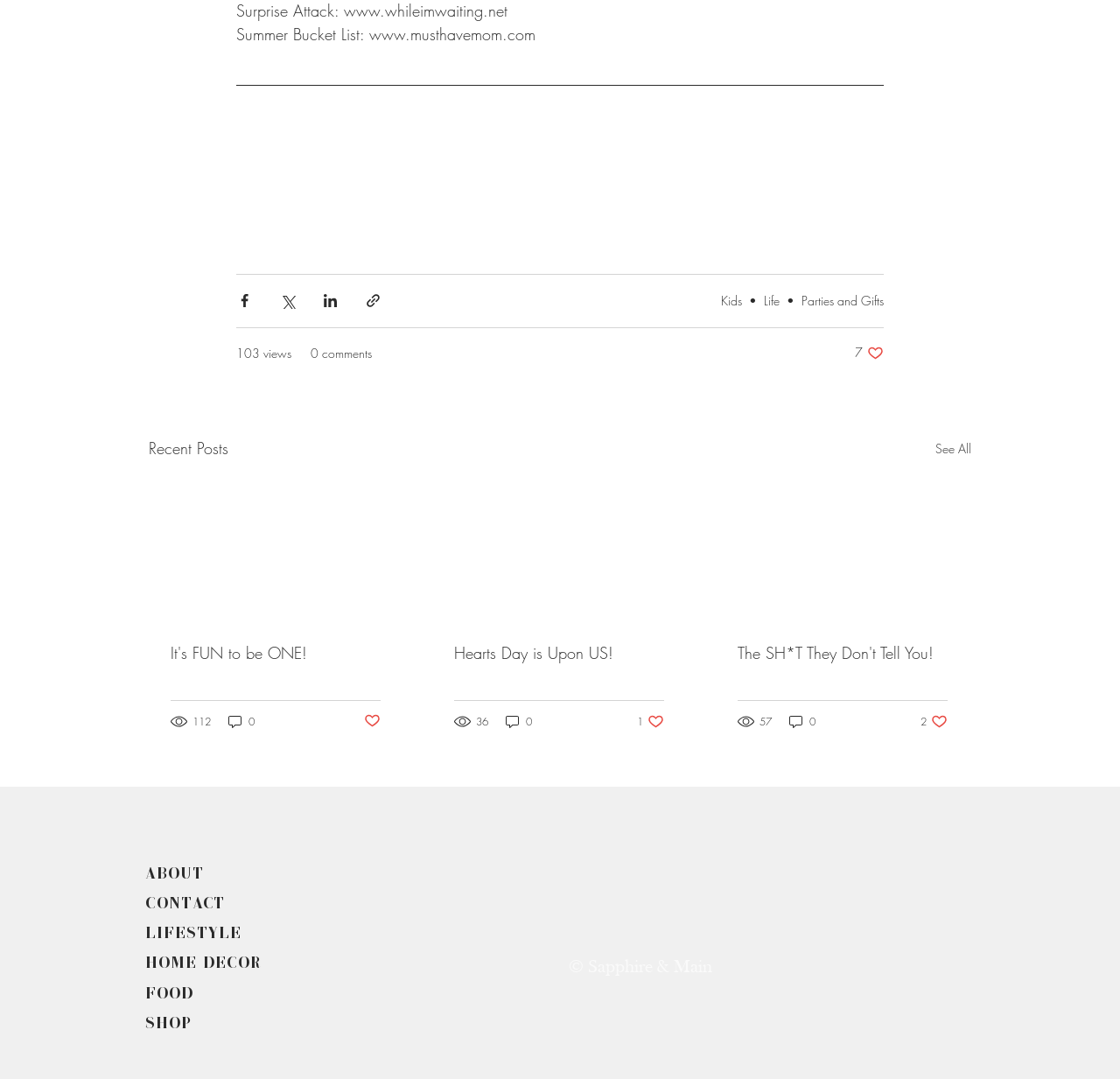Using the description: "See All", identify the bounding box of the corresponding UI element in the screenshot.

[0.835, 0.404, 0.867, 0.427]